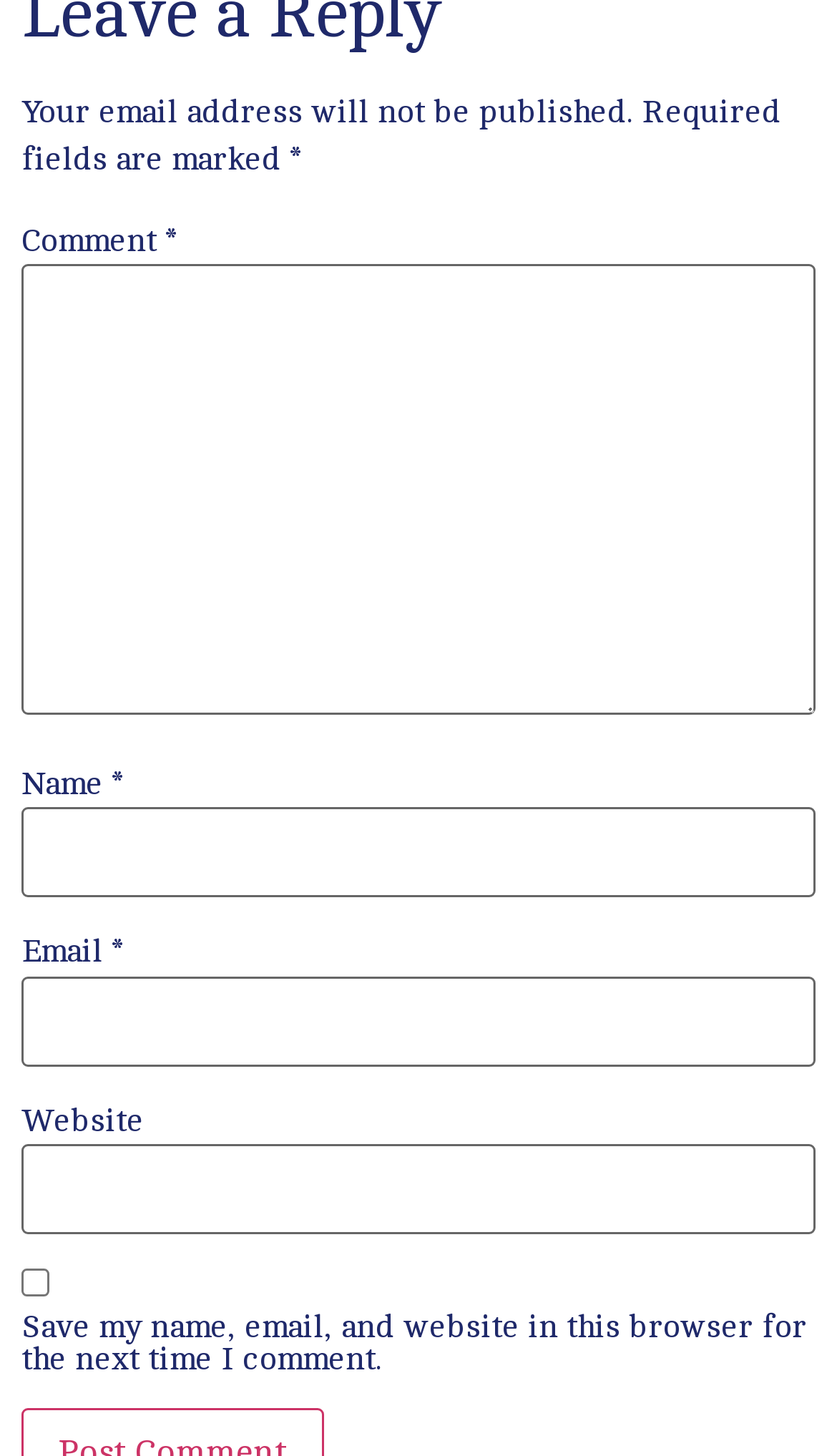What is the label of the first text field?
Examine the screenshot and reply with a single word or phrase.

Comment